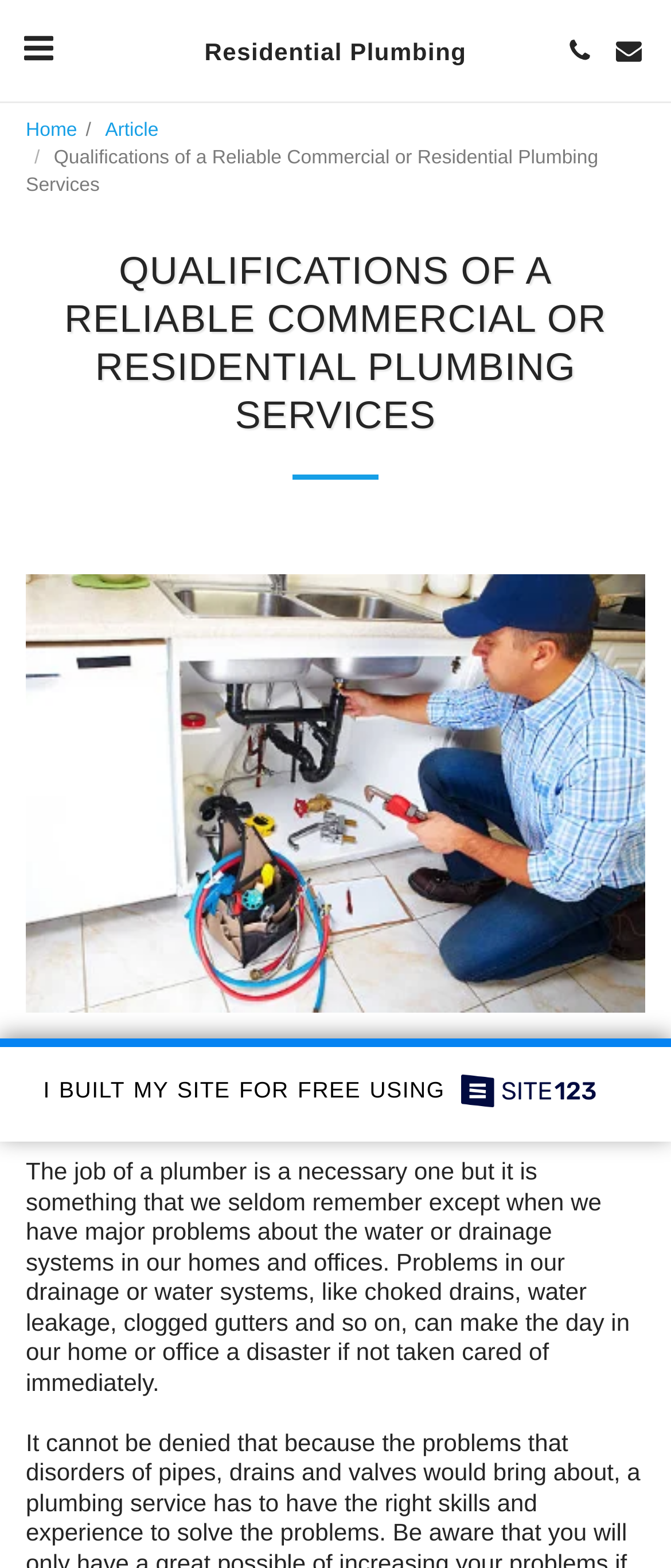Construct a comprehensive caption that outlines the webpage's structure and content.

The webpage is about the qualifications of a reliable commercial or residential plumbing service. At the top left, there is a button with no text, and next to it, a link to "Residential Plumbing". On the top right, there are two more buttons with minimal text. Below these buttons, there are three links: "Home", "Article", and another "Residential Plumbing" link. 

The main title of the webpage, "Qualifications of a Reliable Commercial or Residential Plumbing Services", is displayed prominently in the middle of the top section. Below the title, there is a horizontal separator line. 

A large image related to plumbing services takes up most of the middle section of the webpage. Above the image, there is a heading with the same title as the webpage, in all capital letters. 

Below the image, there is a block of text that discusses the importance of plumbers and the problems that can arise when water or drainage systems fail. The text takes up most of the bottom section of the webpage. At the very bottom, there is a link to a website builder, accompanied by a small image.